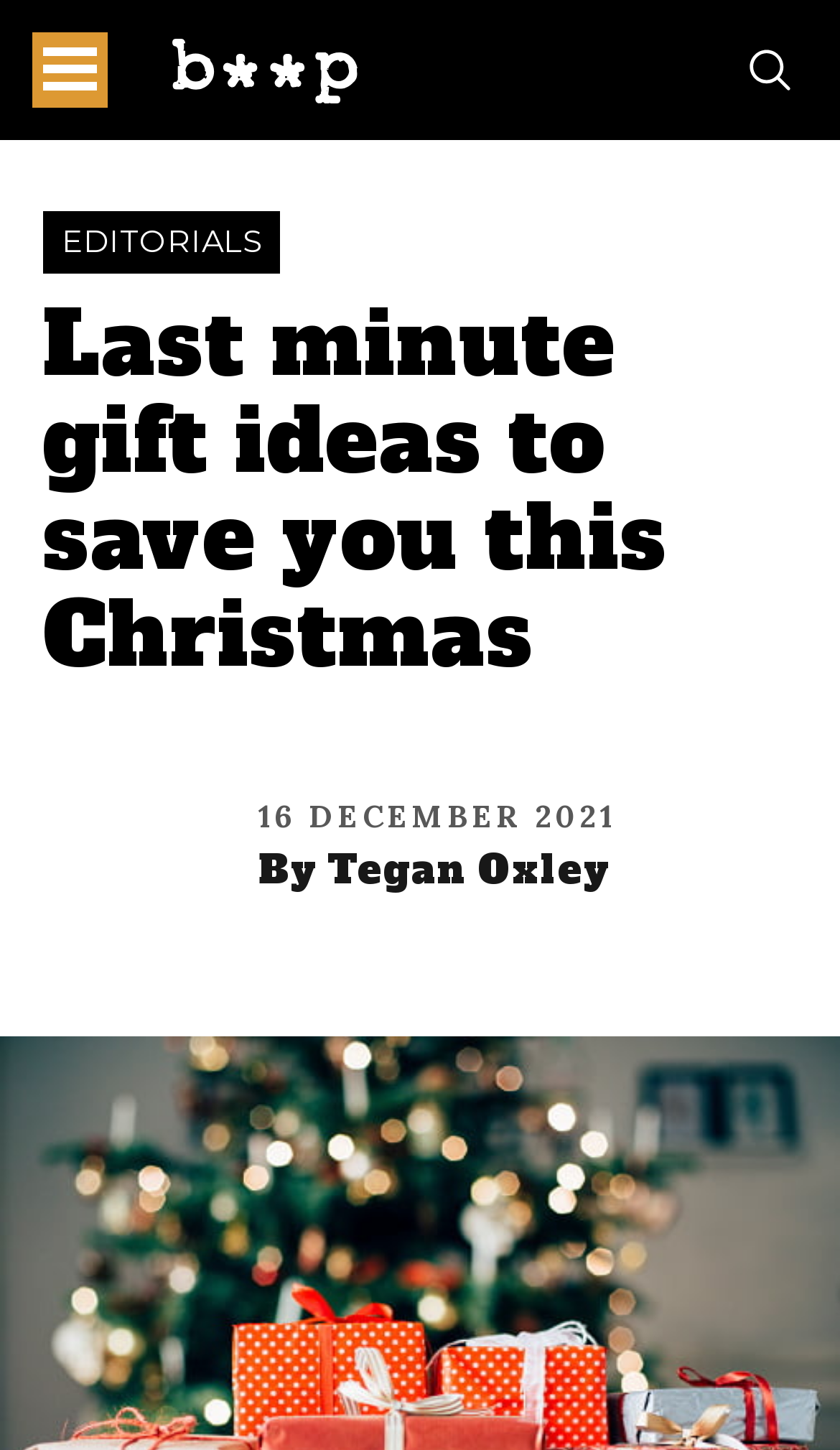Using the provided element description: "parent_node: Search for: value="Search"", determine the bounding box coordinates of the corresponding UI element in the screenshot.

[0.154, 0.521, 0.84, 0.601]